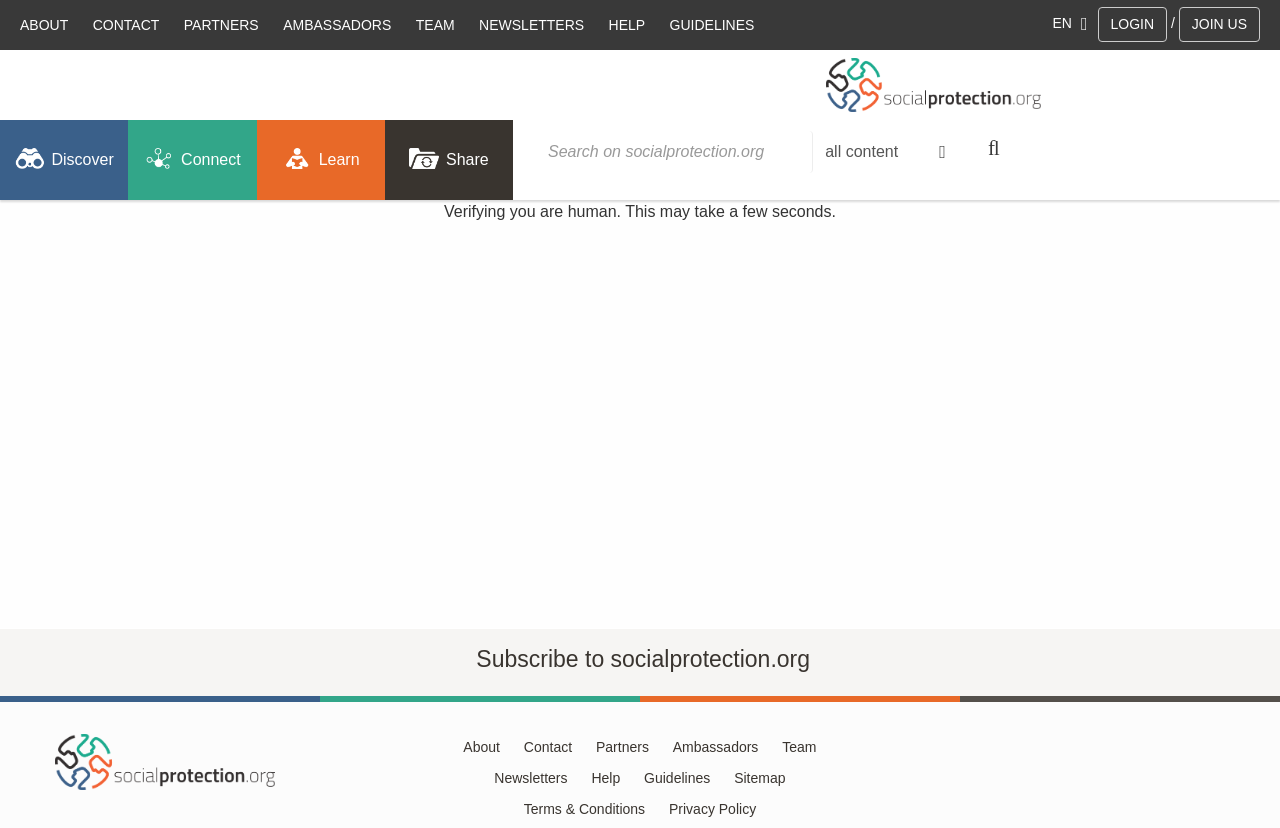Locate the bounding box coordinates of the element that should be clicked to fulfill the instruction: "Search for something".

[0.428, 0.159, 0.635, 0.209]